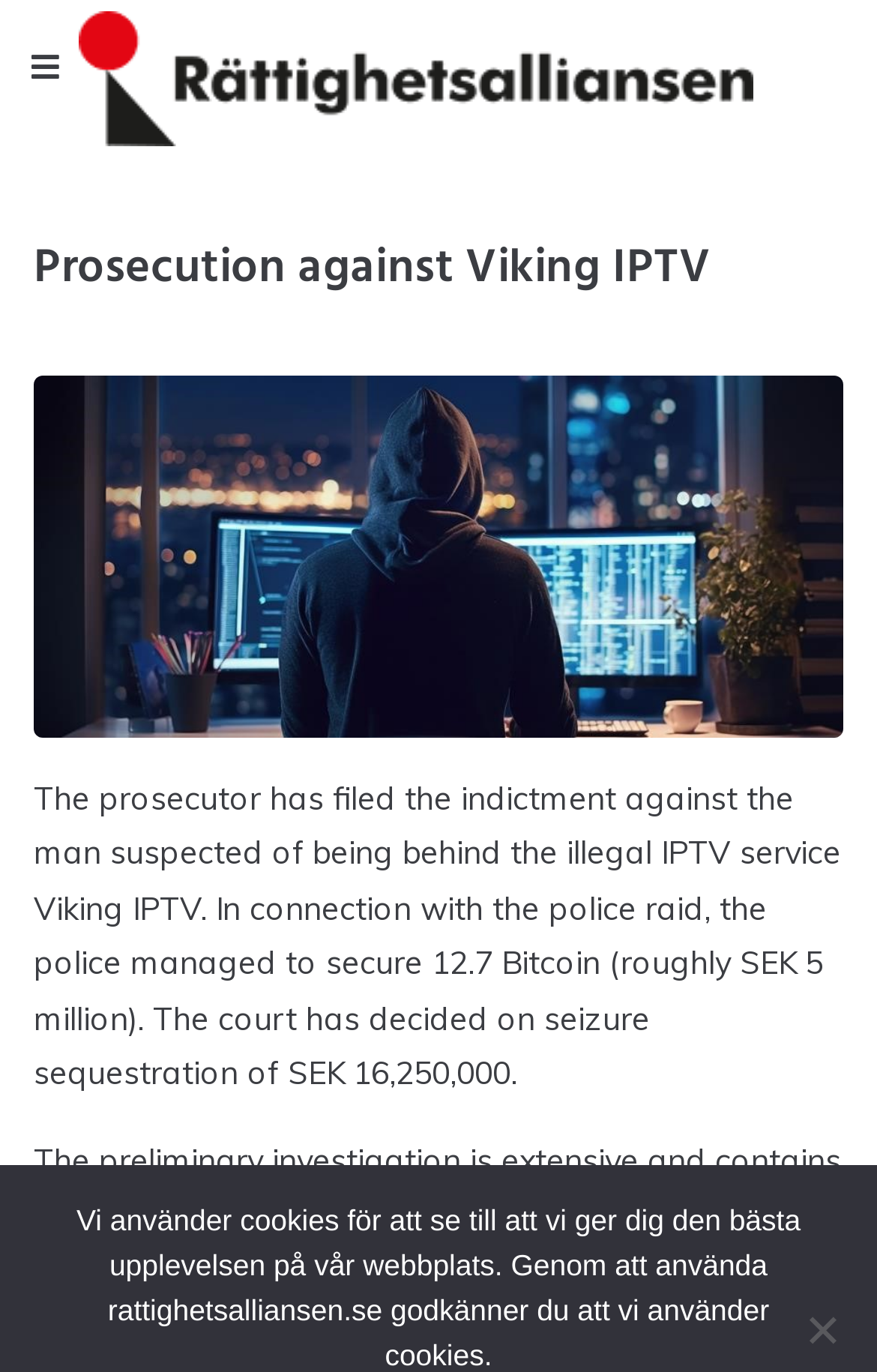Observe the image and answer the following question in detail: What is the suspected crime of the man behind Viking IPTV?

Based on the text content of the webpage, specifically the StaticText element with the text 'The prosecutor has filed the indictment against the man suspected of being behind the illegal IPTV service Viking IPTV.', we can infer that the suspected crime of the man behind Viking IPTV is operating an illegal IPTV service.